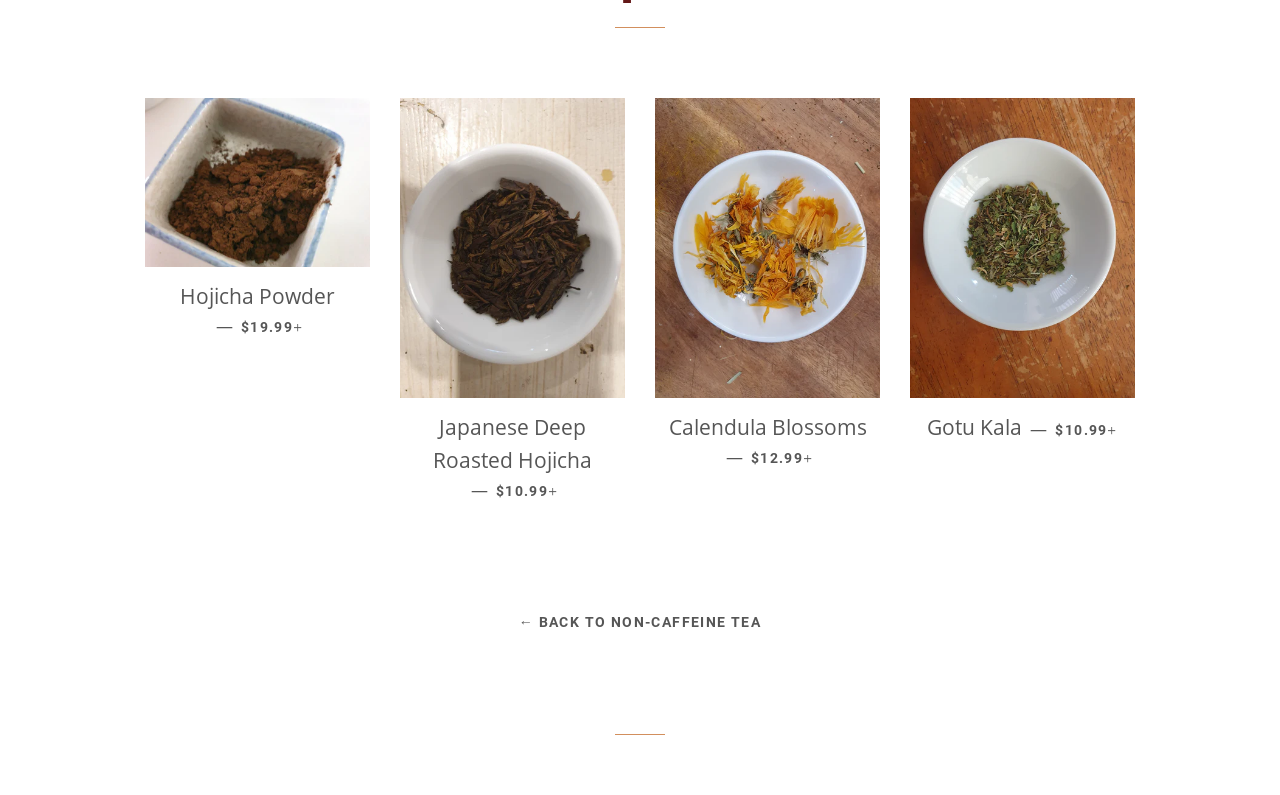Where can I go to see non-caffeine tea products?
Please provide a comprehensive answer based on the information in the image.

I found a link at the bottom of the page with the text '← BACK TO NON-CAFFEINE TEA', which suggests that clicking on it will take me to a page with non-caffeine tea products.